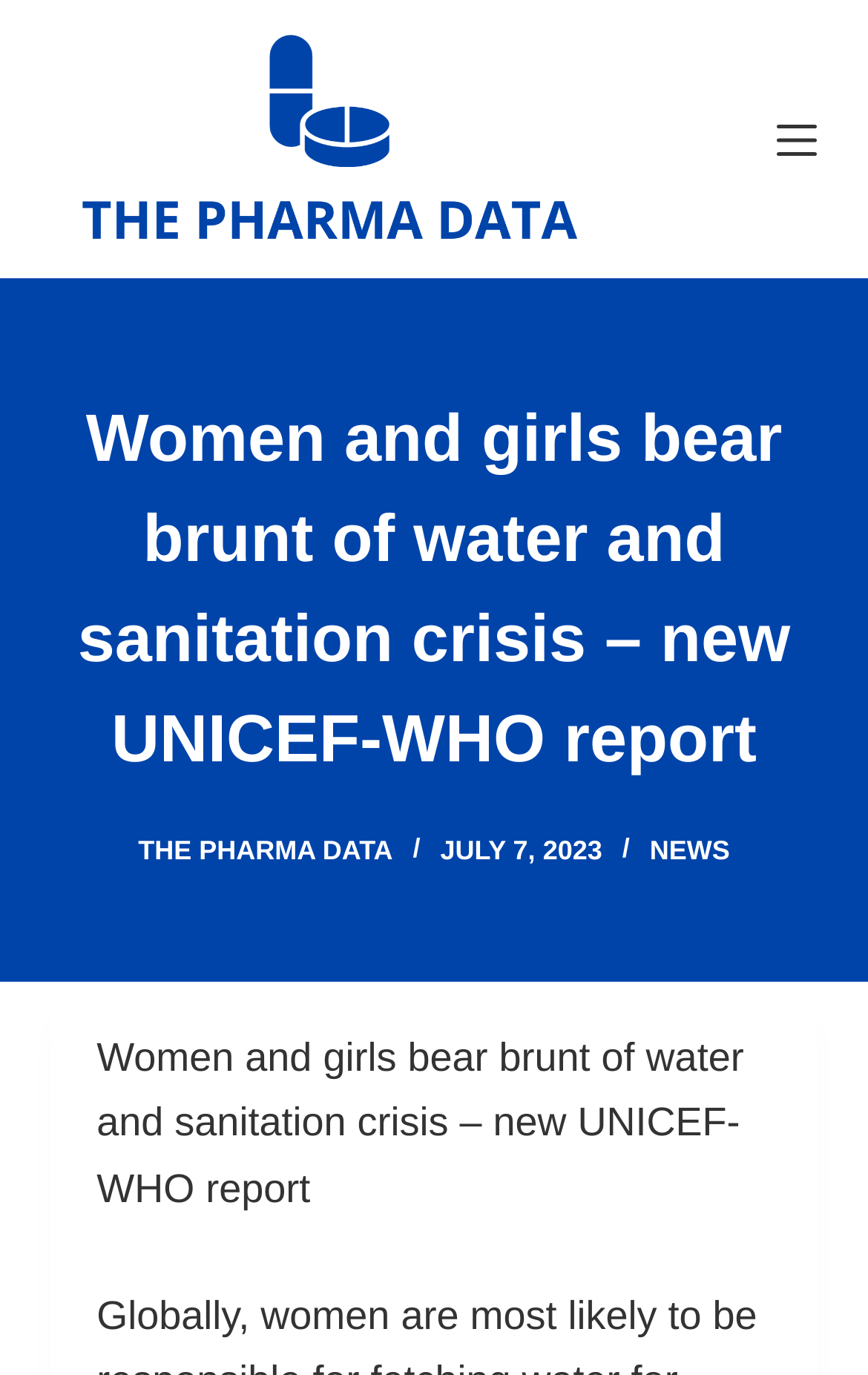What is the name of the organization mentioned?
Please answer the question as detailed as possible.

The question asks for the name of the organization mentioned on the webpage. By looking at the heading 'Women and girls bear brunt of water and sanitation crisis – new UNICEF-WHO report', we can infer that the organization mentioned is UNICEF-WHO.